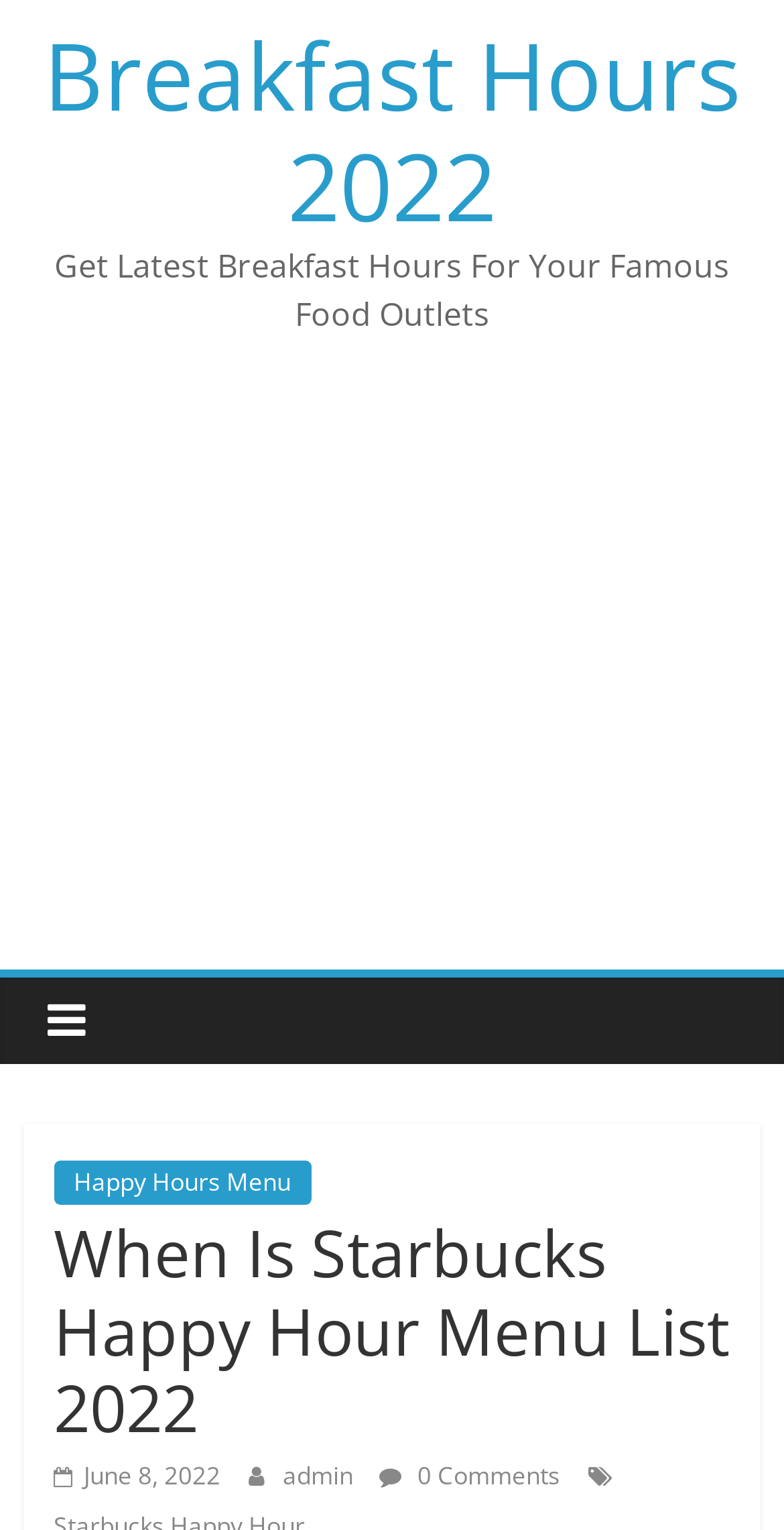Create a detailed summary of all the visual and textual information on the webpage.

The webpage is about Starbucks Happy Hour, specifically discussing the menu list and breakfast hours for 2022. At the top, there is a heading that reads "Breakfast Hours 2022" with a link to the same title. Below this heading, there is a static text that says "Get Latest Breakfast Hours For Your Famous Food Outlets". 

On the left side of the page, there is a large advertisement iframe that takes up most of the vertical space. To the right of the advertisement, there is a link to "Happy Hours Menu". Next to this link, there is a small static text with a non-breaking space character. 

Further down, there is a header section that contains a heading with the title "When Is Starbucks Happy Hour Menu List 2022". Below this header, there are three links: one with a calendar icon and the date "June 8, 2022", another with the author's name "admin", and a third with a speech bubble icon and the text "0 Comments".